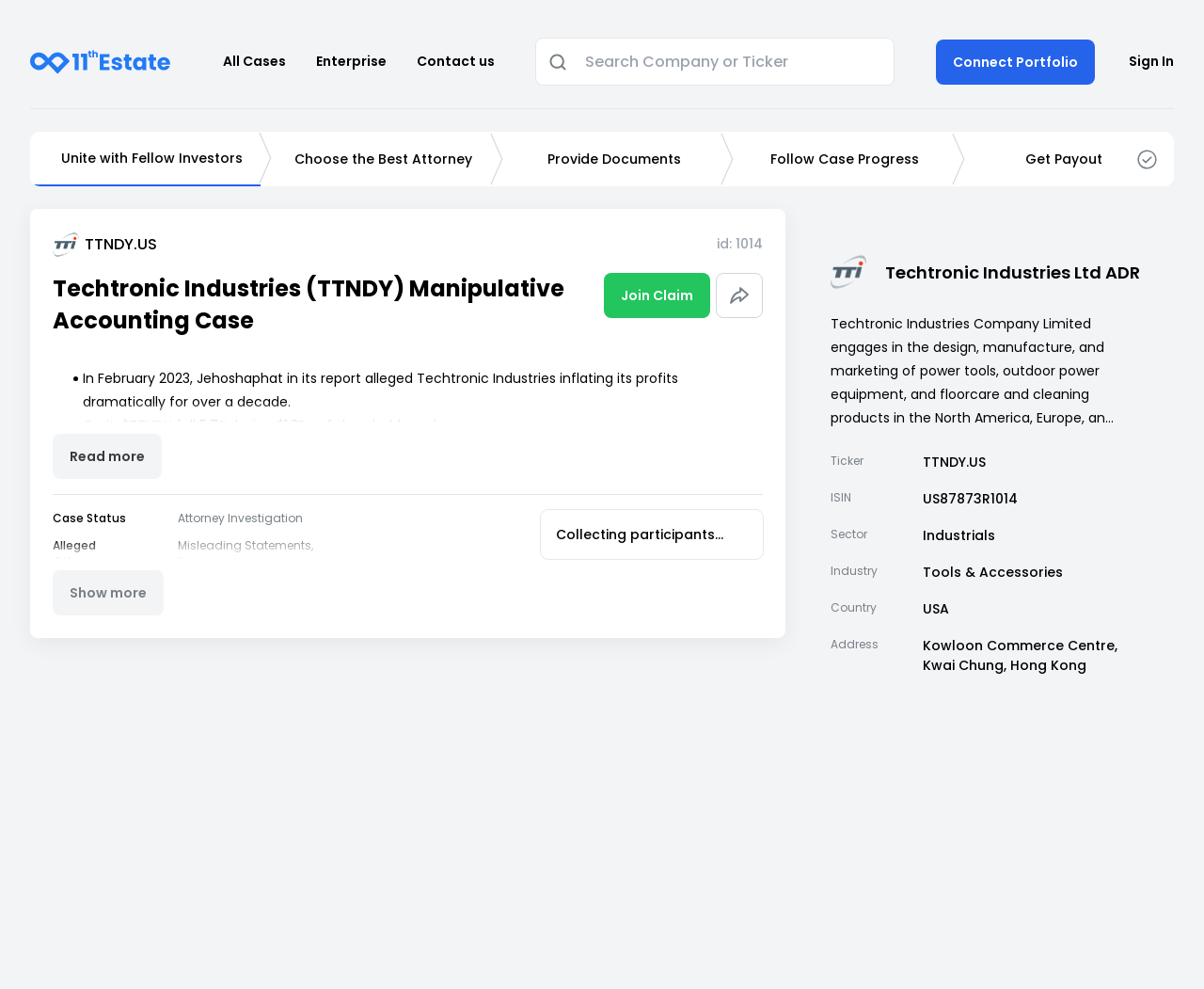Write a detailed summary of the webpage, including text, images, and layout.

The webpage is about the Techtronic Industries (TTNDY) manipulative accounting case. At the top, there is a navigation bar with links to "All Cases", "Enterprise", and "Contact us". Next to the navigation bar, there is a search box where users can search for companies or tickers. On the right side of the search box, there is a "Connect Portfolio" button.

Below the navigation bar, there is a heading that reads "Techtronic Industries (TTNDY) Manipulative Accounting Case". Underneath the heading, there are five steps to unite with fellow investors, including "Unite with Fellow Investors", "Choose the Best Attorney", "Provide Documents", "Follow Case Progress", and "Get Payout".

On the left side of the page, there is a section that displays information about the case, including the company name, ID, and a brief description of the case. Below this section, there is a button to "Join Claim" and another button with an image.

The main content of the page is a series of paragraphs that describe the alleged manipulative accounting practices of Techtronic Industries. The text explains that Jehoshaphat Research published a report in February 2023, alleging that the company had been inflating its profits for over a decade. The report also expressed doubts that the company would be able to meet expectations for profit in 2023. As a result, the company's stock price fell 5.7%, losing over $1.3 billion in market capitalization.

There are several sections below the main content, including "Case Status", "Attorney Investigation", "Alleged Offence", "Suspected Party", "Security Type", "Trade Direction", and "Shock Event Date". Each section displays relevant information about the case.

On the right side of the page, there is a section that displays information about Techtronic Industries Ltd ADR, including a brief description of the company, its ticker, ISIN, sector, industry, and country.